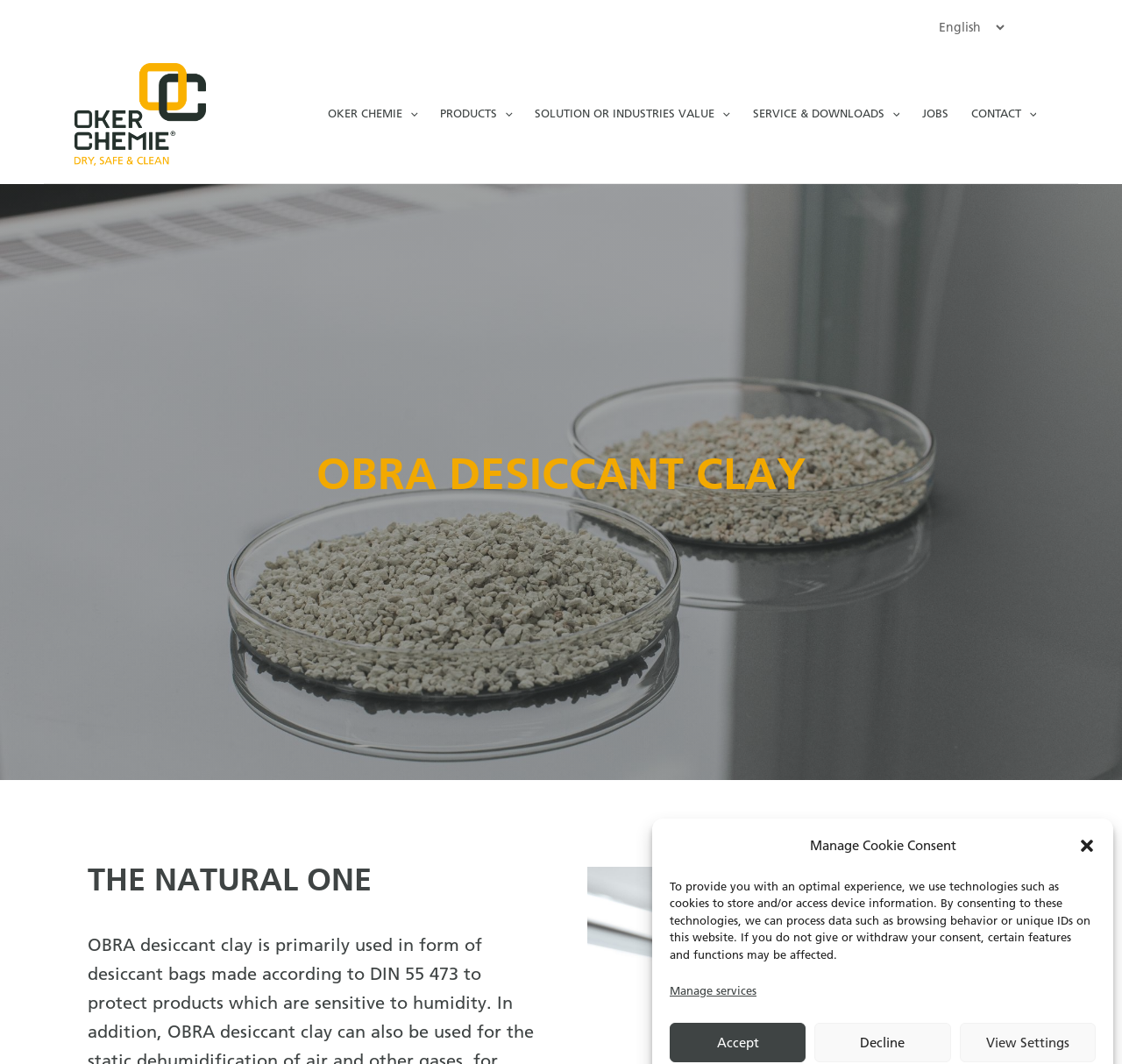Show the bounding box coordinates for the HTML element as described: "Manage services".

[0.597, 0.918, 0.674, 0.945]